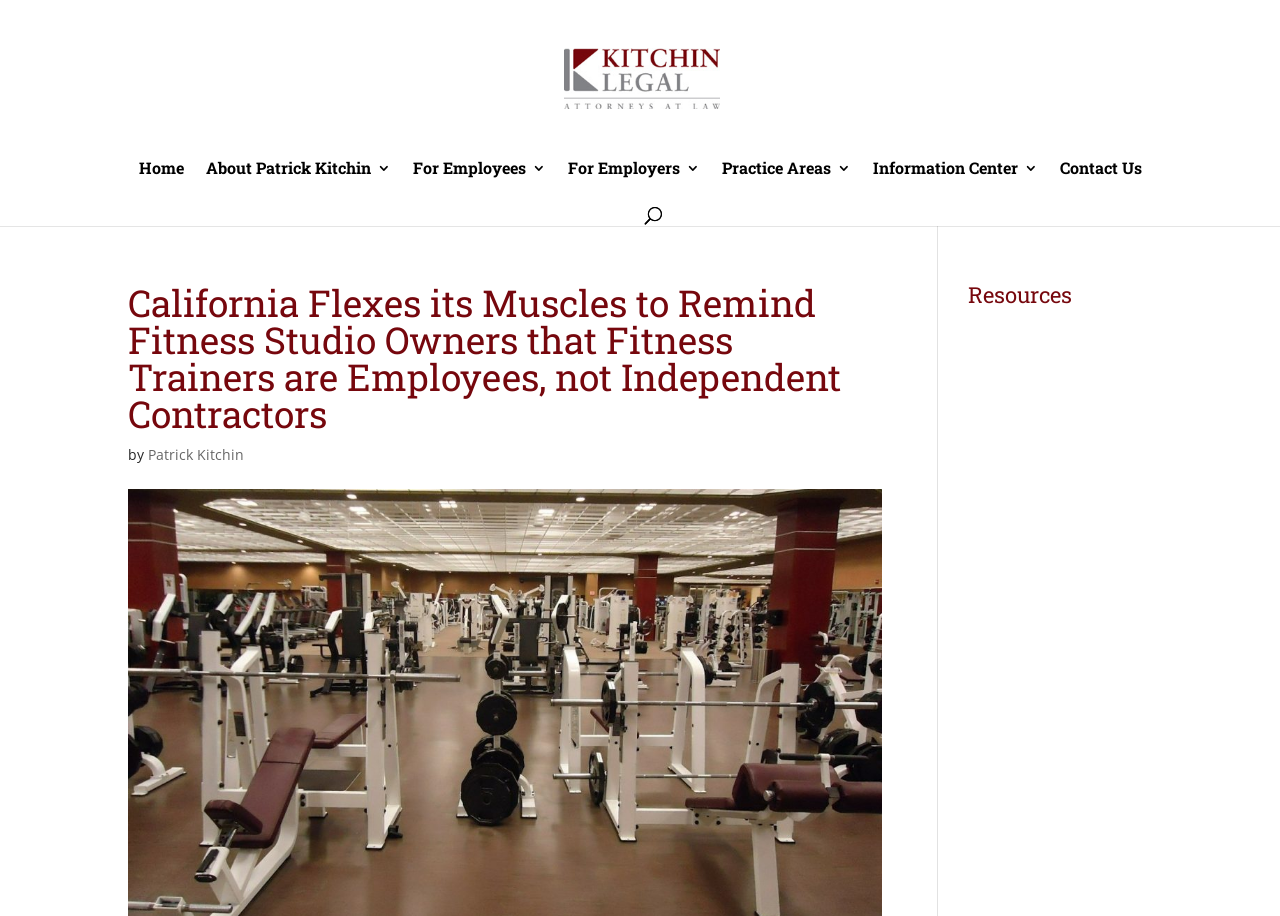Find the bounding box coordinates of the clickable area that will achieve the following instruction: "go to Home page".

[0.108, 0.176, 0.143, 0.222]